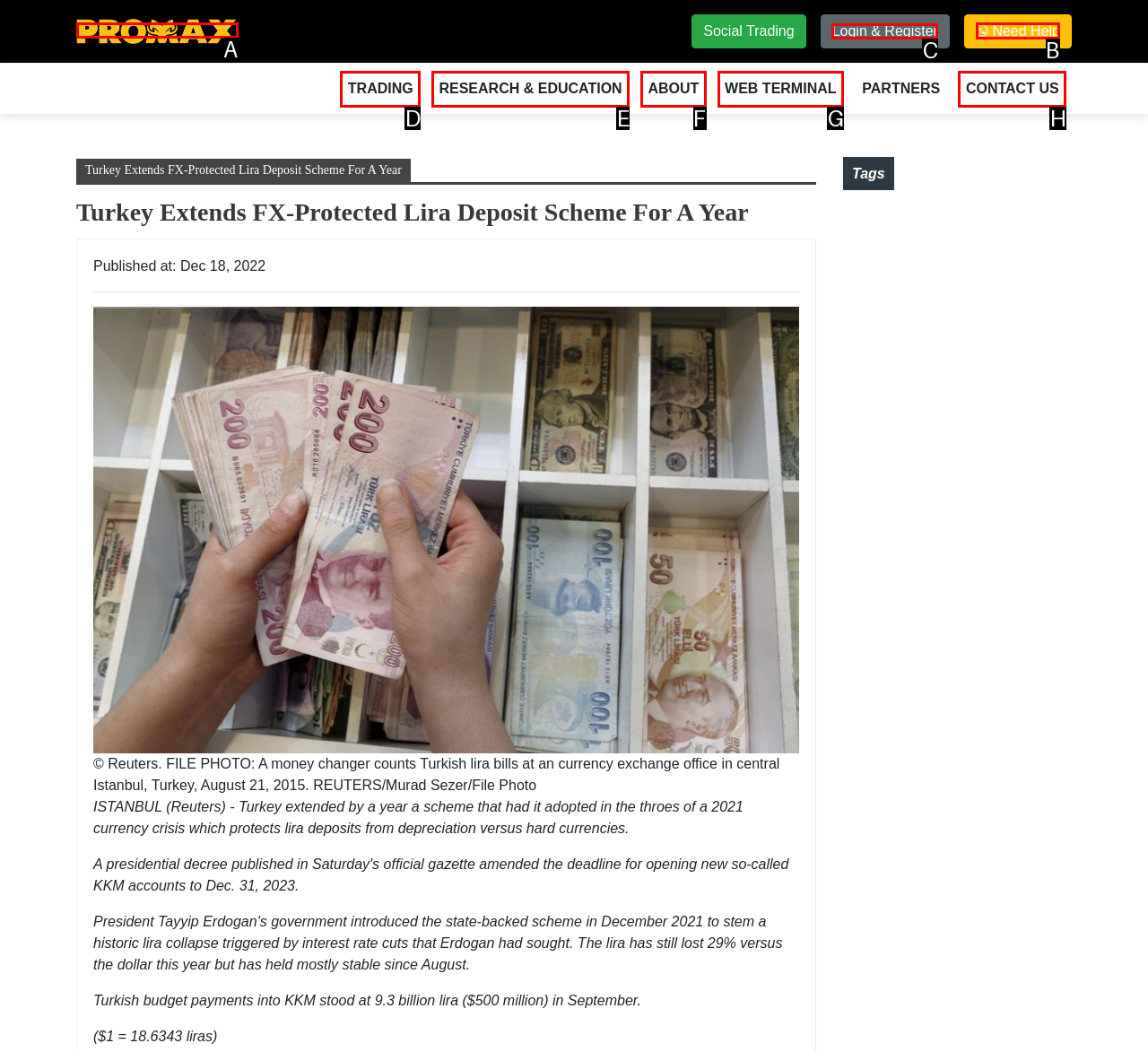Specify which element within the red bounding boxes should be clicked for this task: Get Help Respond with the letter of the correct option.

B